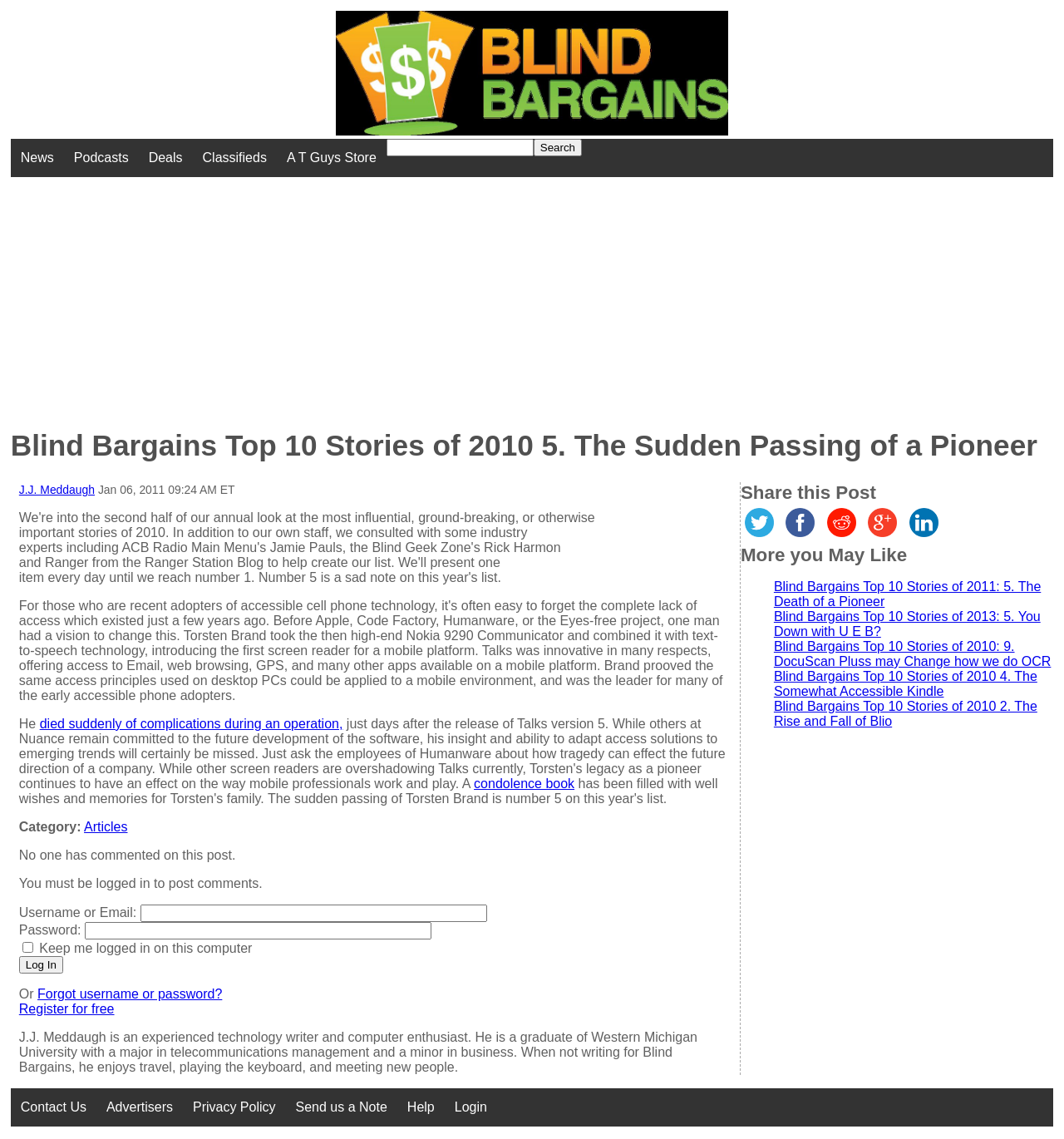Identify the bounding box coordinates of the clickable region necessary to fulfill the following instruction: "Search for something". The bounding box coordinates should be four float numbers between 0 and 1, i.e., [left, top, right, bottom].

[0.363, 0.122, 0.501, 0.137]